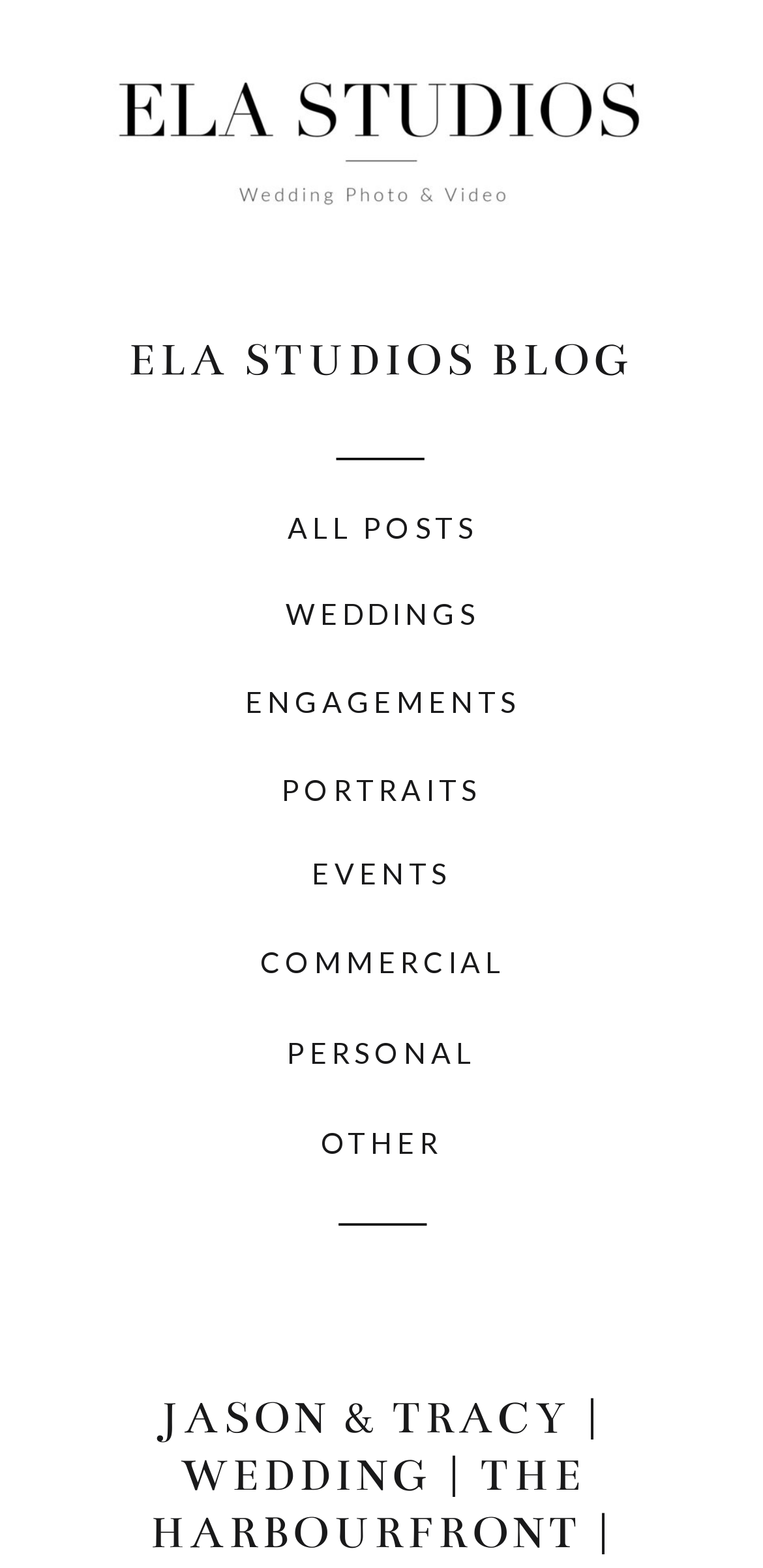Identify the primary heading of the webpage and provide its text.

JASON & TRACY | WEDDING | THE HARBOURFRONT | WOLLONGONG